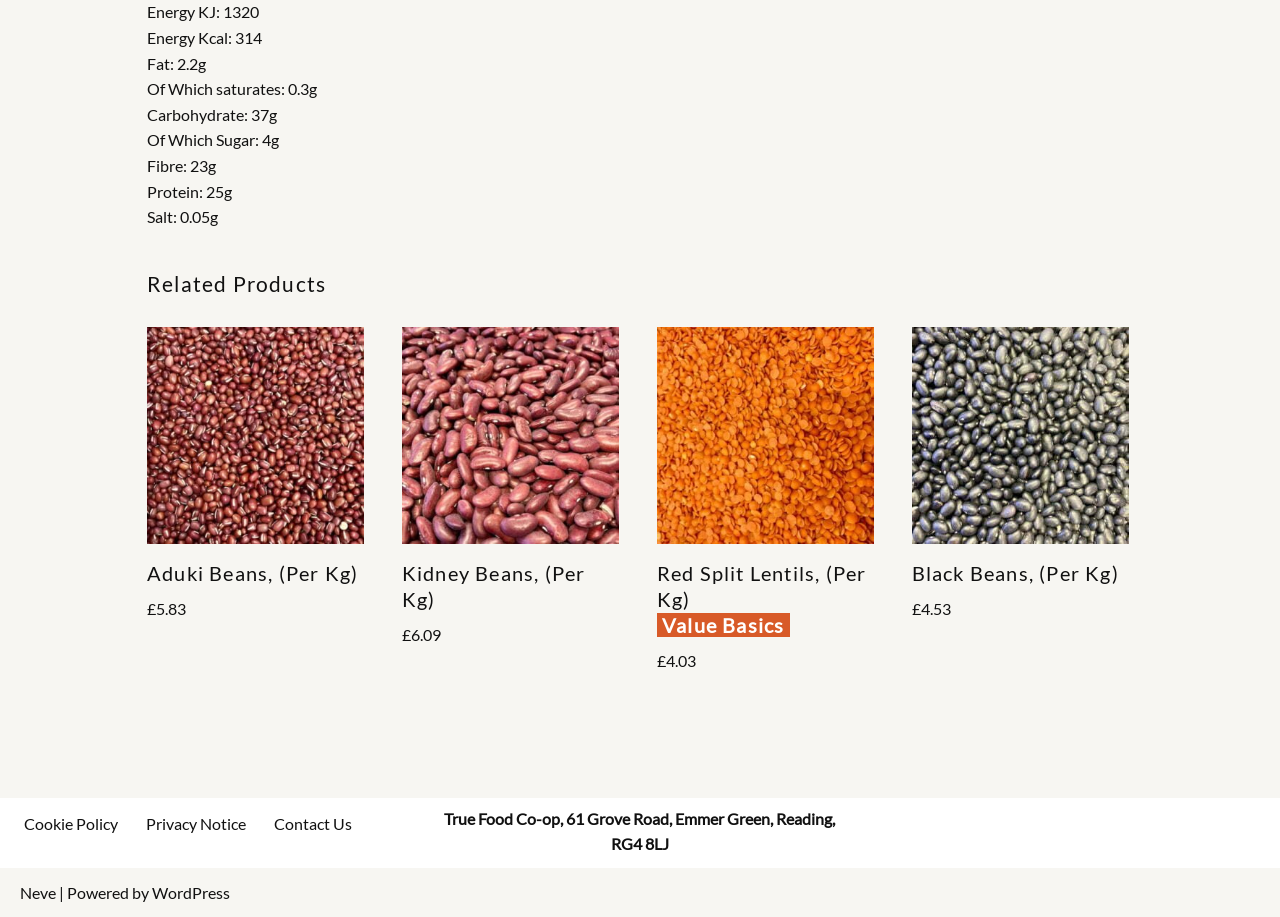What type of products are listed on this webpage?
Please answer using one word or phrase, based on the screenshot.

Food products